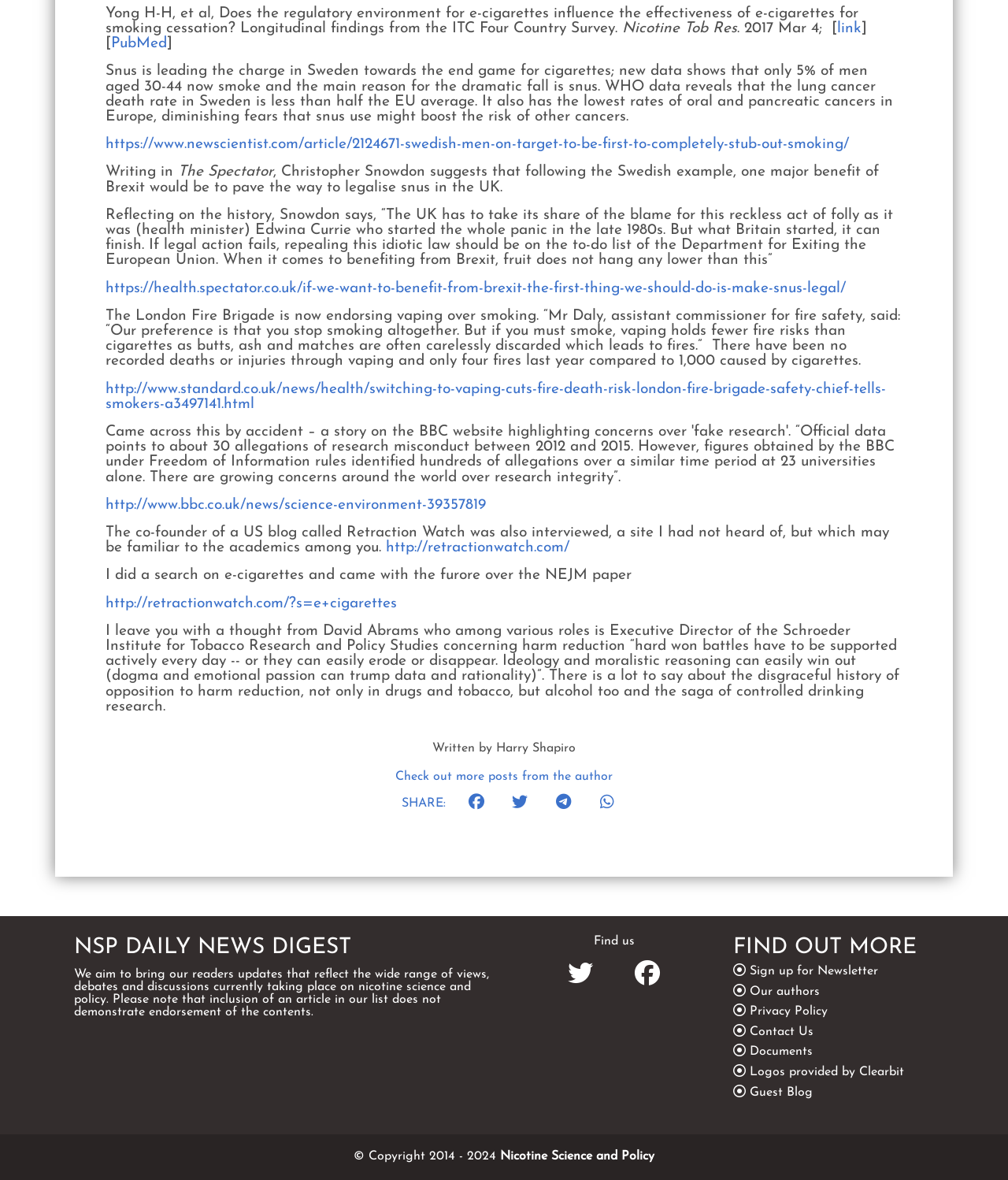Determine the bounding box for the UI element described here: "Sign up for Newsletter".

[0.744, 0.818, 0.871, 0.828]